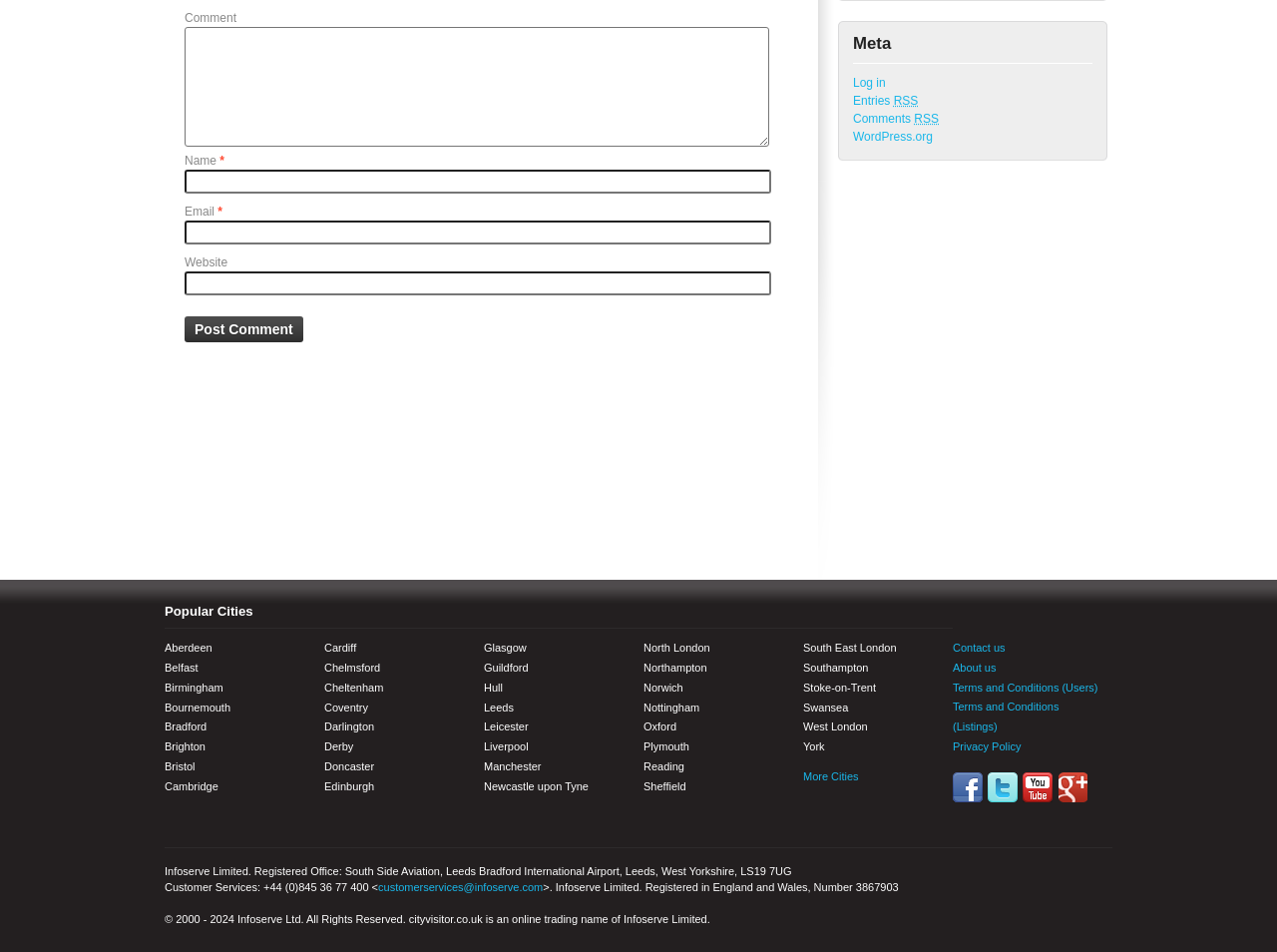Reply to the question with a single word or phrase:
What is the purpose of the 'Post Comment' button?

To submit a comment